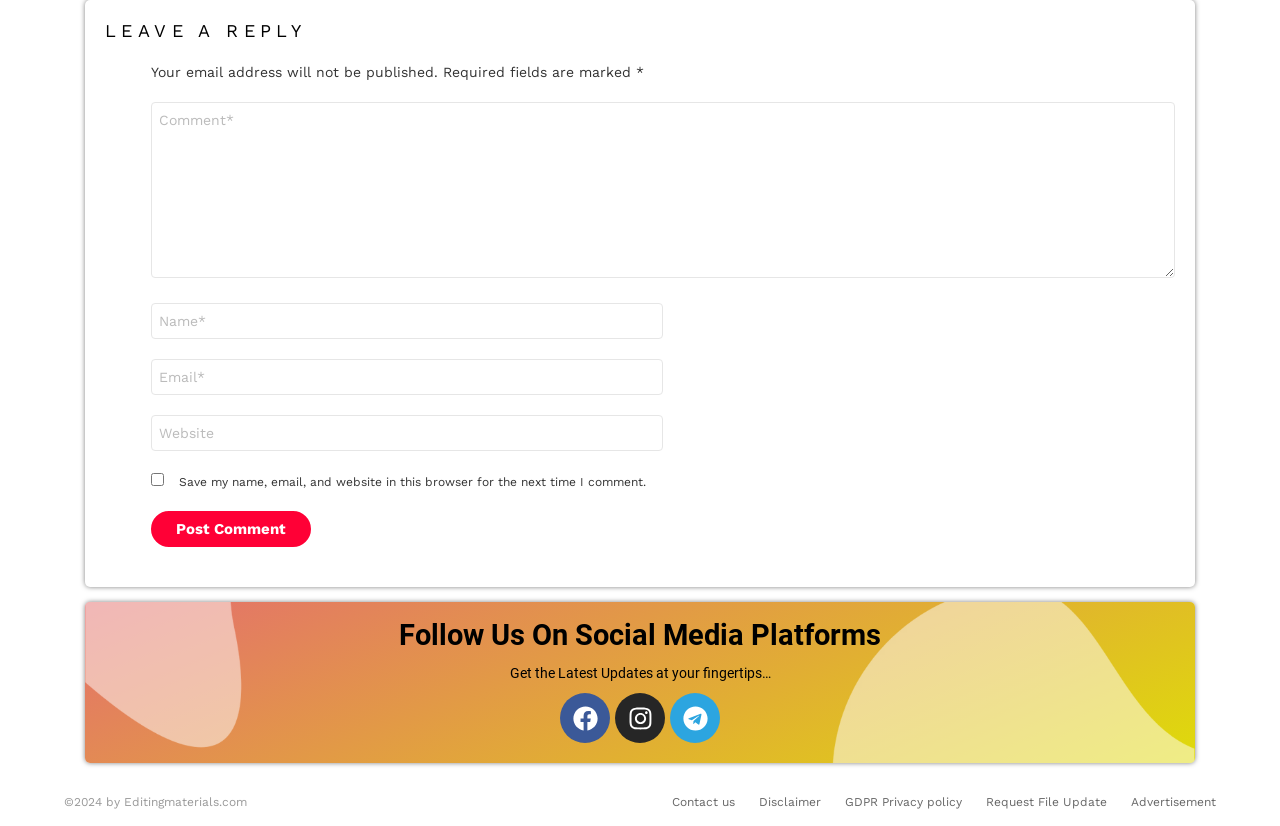Please locate the clickable area by providing the bounding box coordinates to follow this instruction: "Leave a comment".

[0.118, 0.124, 0.918, 0.337]